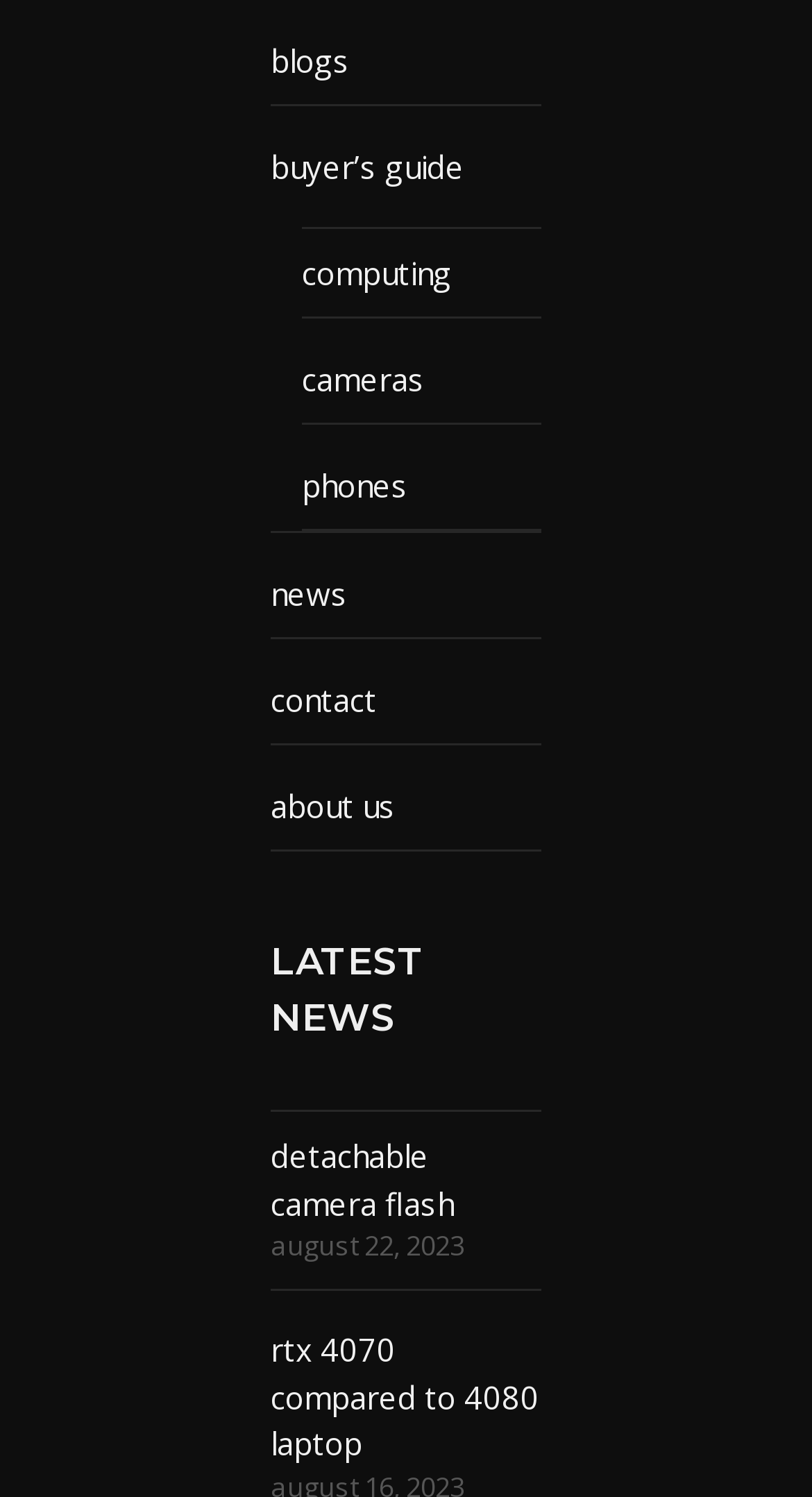Provide the bounding box coordinates of the area you need to click to execute the following instruction: "compare rtx 4070 to 4080 laptop".

[0.333, 0.886, 0.667, 0.98]